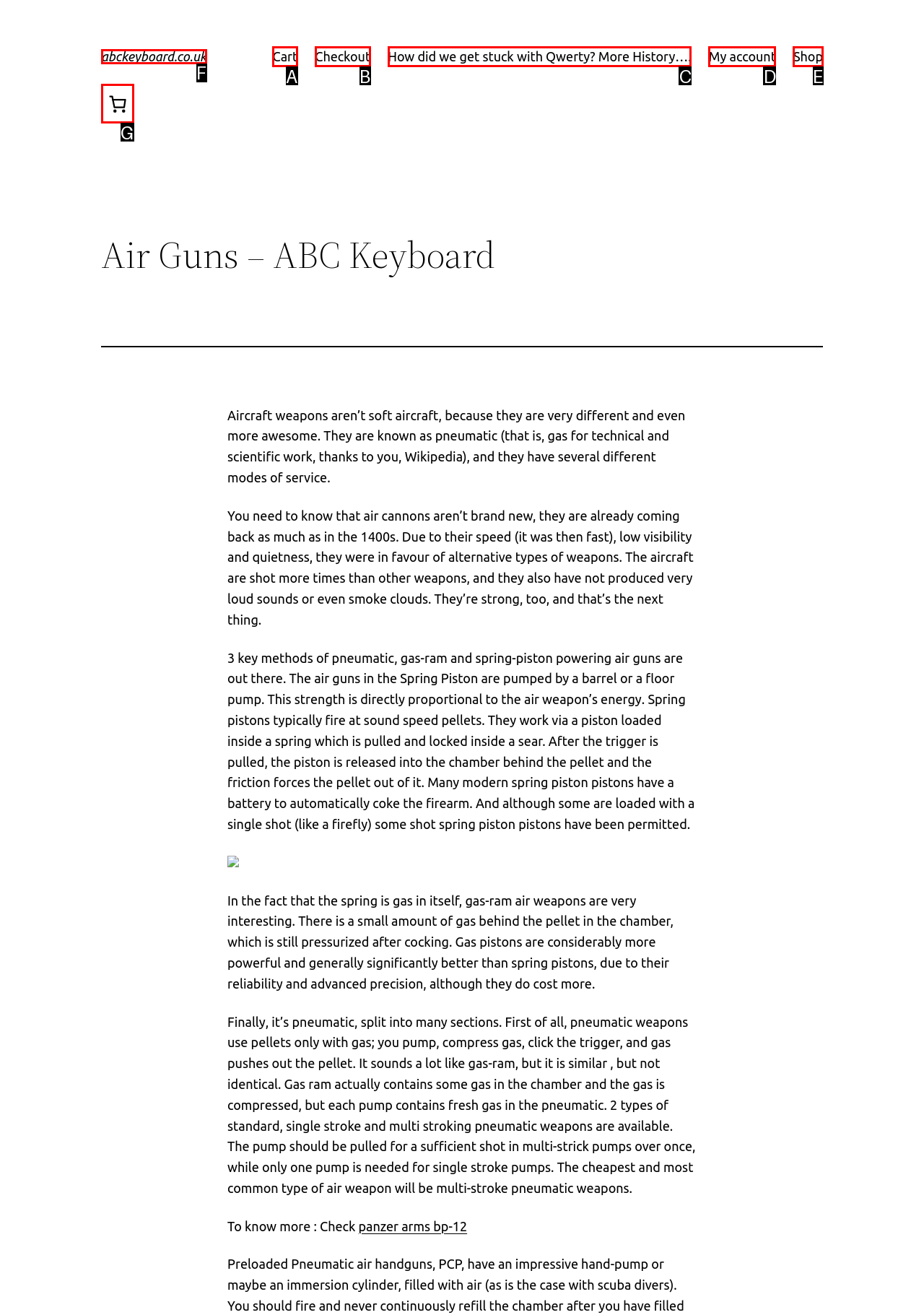Determine the option that aligns with this description: Checkout
Reply with the option's letter directly.

B